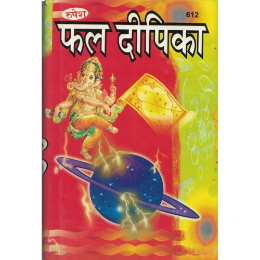What is the main theme of the illustrations on the cover?
Look at the image and respond to the question as thoroughly as possible.

The cover features intricate illustrations with a celestial theme, including planets and astrological symbols, which emphasizes the book's content related to astrology.